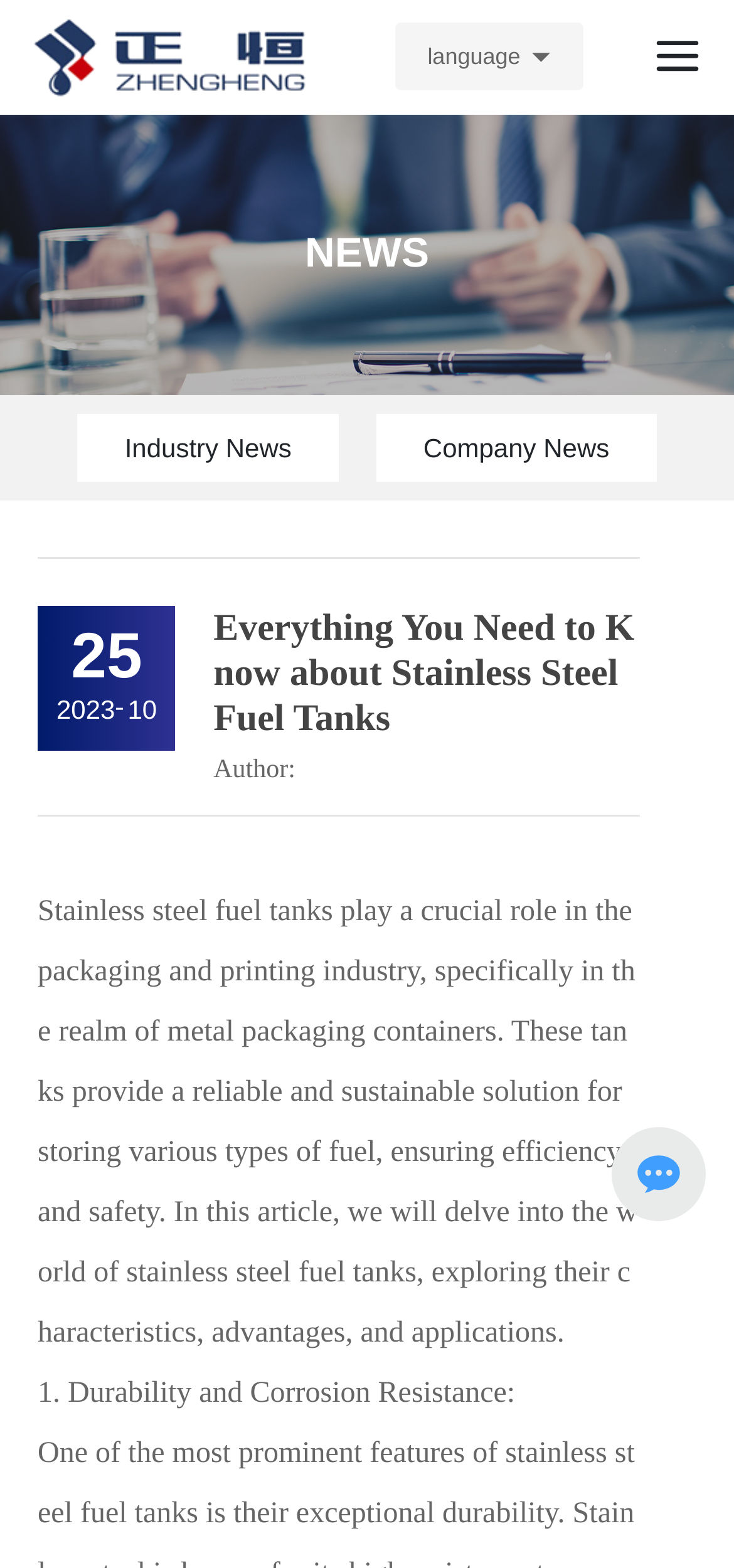What is the benefit of stainless steel fuel tanks?
Please respond to the question with a detailed and well-explained answer.

The webpage states that stainless steel fuel tanks provide a reliable and sustainable solution for storing various types of fuel, ensuring efficiency and safety. This implies that these tanks are beneficial due to their reliability and sustainability.